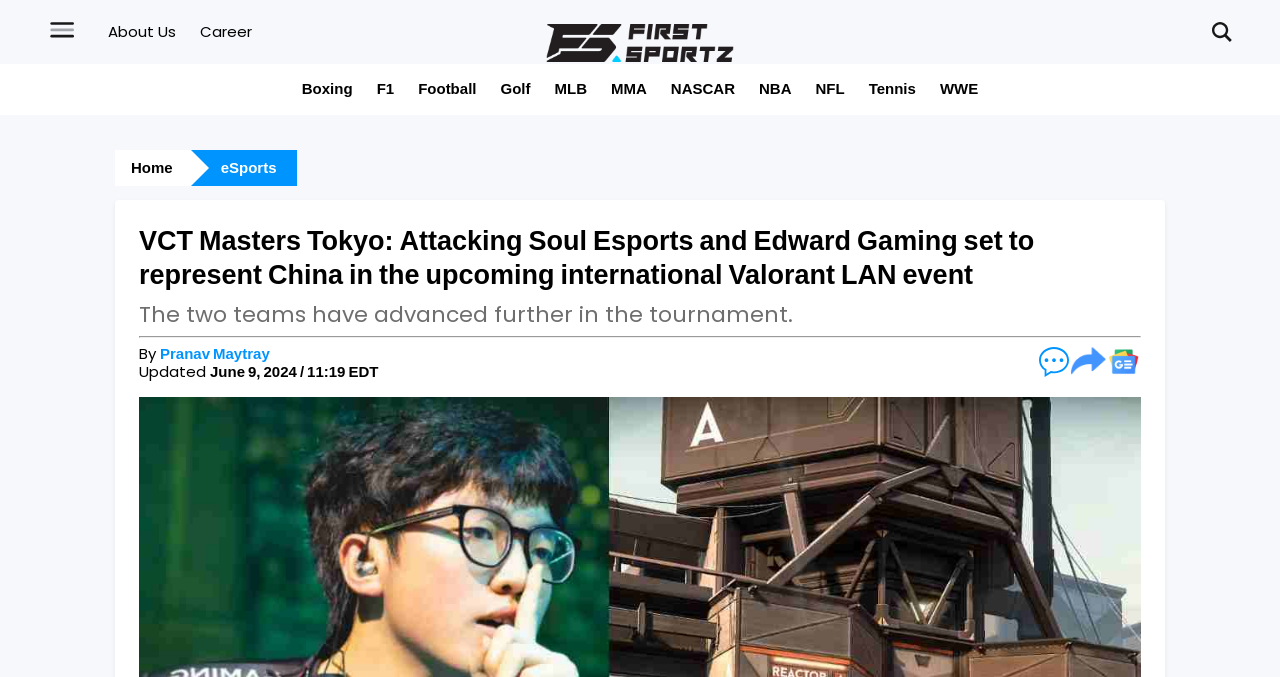Using the webpage screenshot, find the UI element described by Golf. Provide the bounding box coordinates in the format (top-left x, top-left y, bottom-right x, bottom-right y), ensuring all values are floating point numbers between 0 and 1.

[0.391, 0.116, 0.414, 0.147]